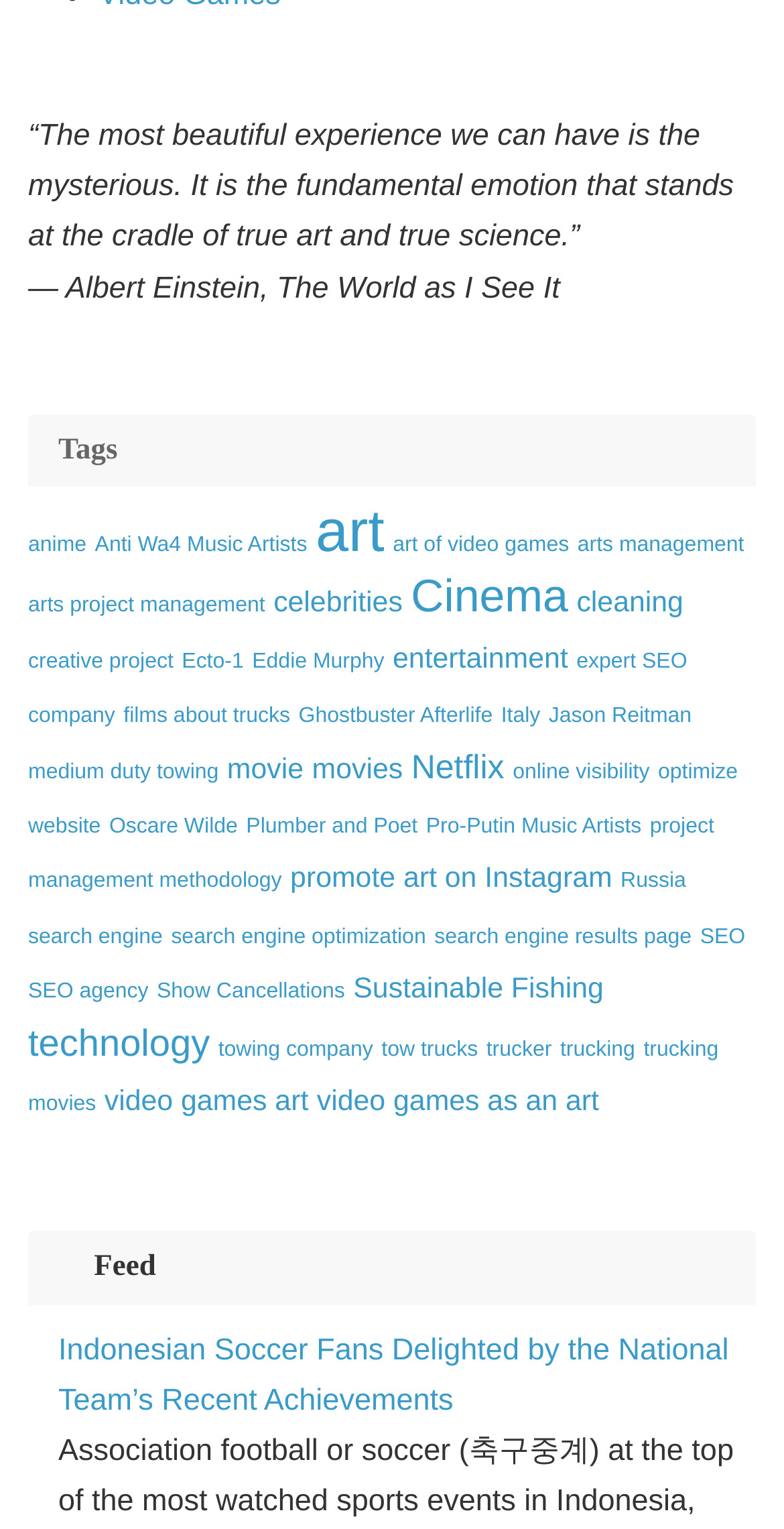How many items are related to 'art' on this webpage?
Based on the screenshot, provide a one-word or short-phrase response.

18